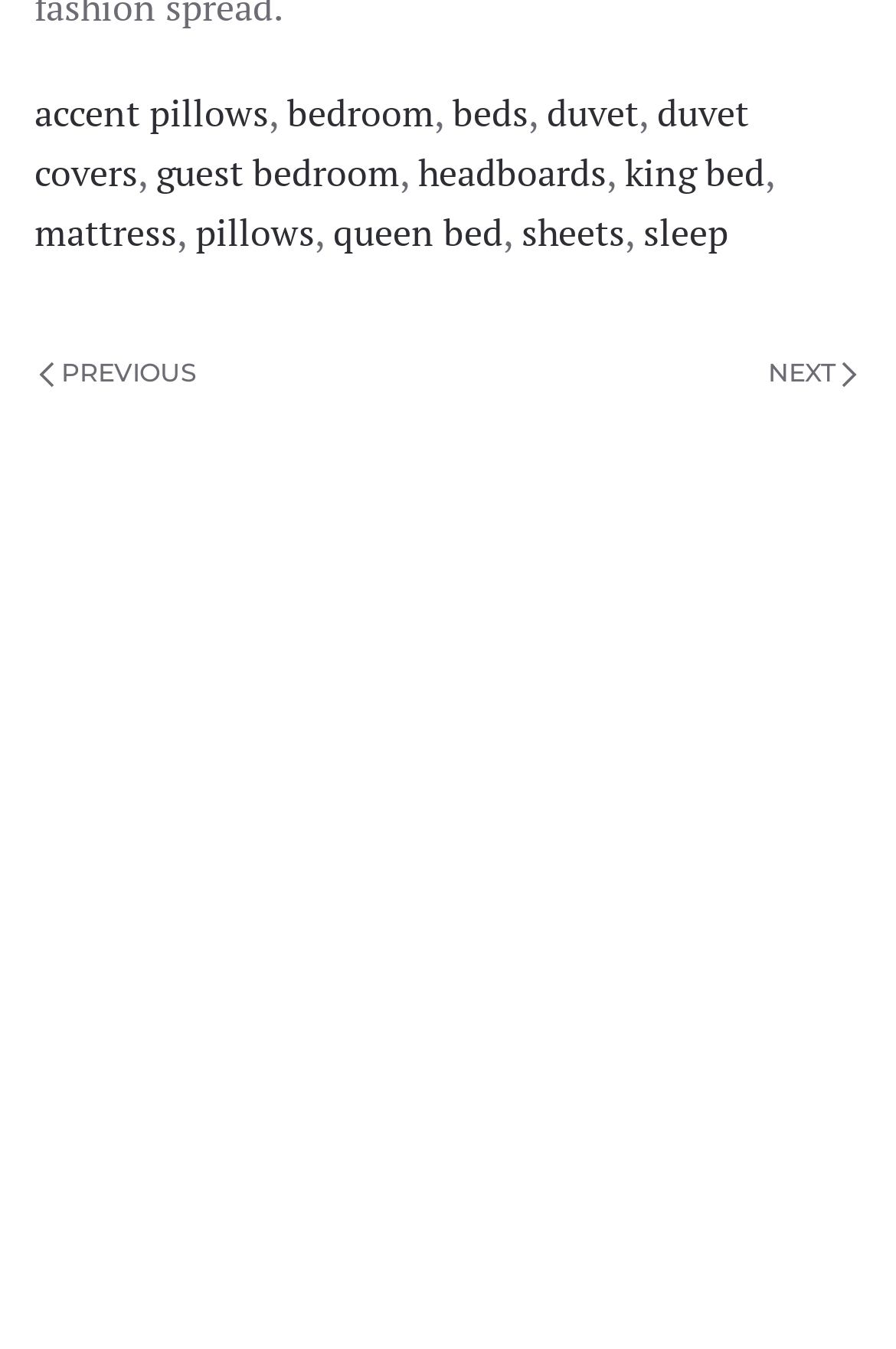Determine the bounding box coordinates for the clickable element to execute this instruction: "go to previous page". Provide the coordinates as four float numbers between 0 and 1, i.e., [left, top, right, bottom].

[0.038, 0.263, 0.225, 0.295]